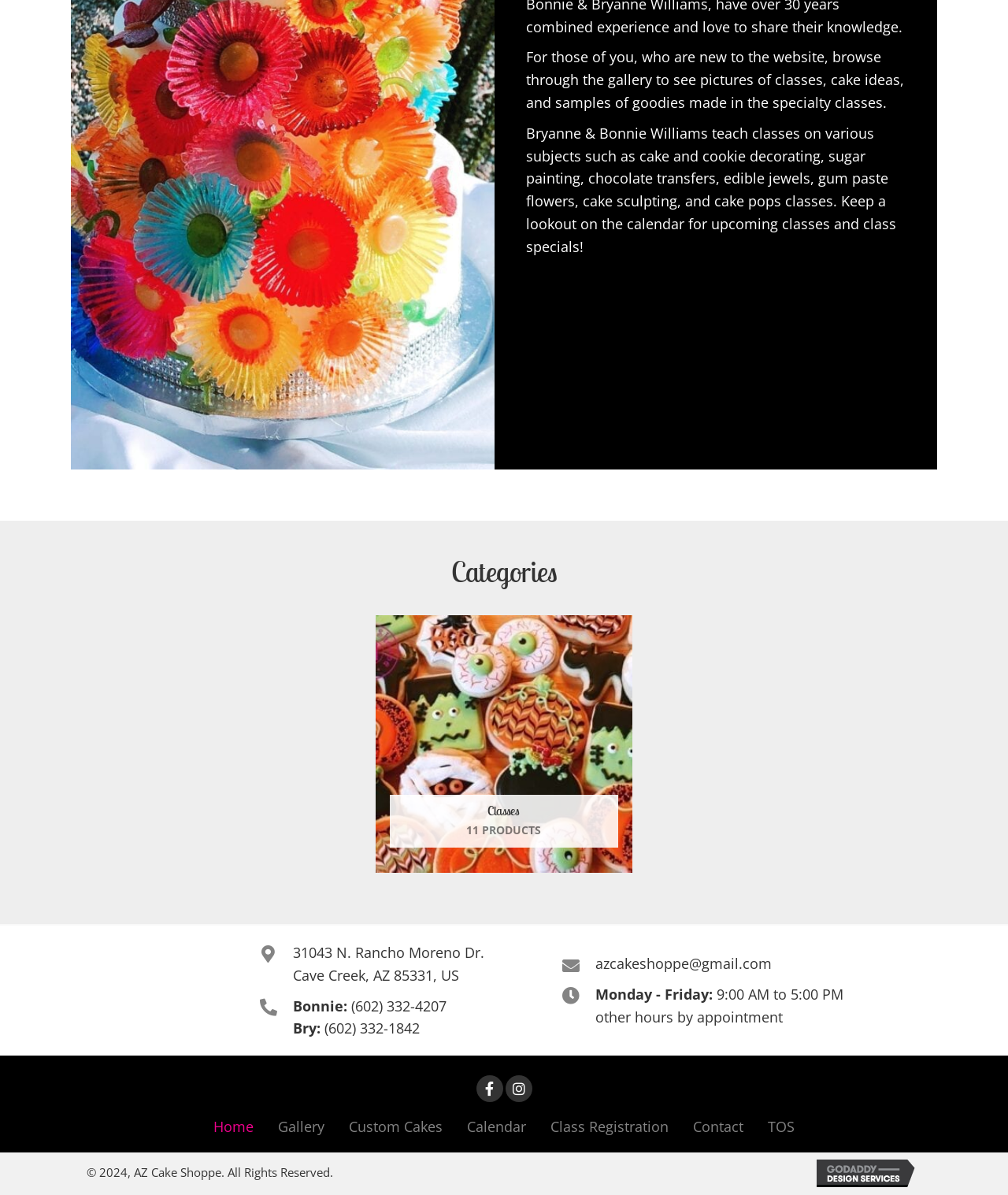Please provide a short answer using a single word or phrase for the question:
What social media platforms does AZ Cake Shoppe have?

Facebook and Instagram